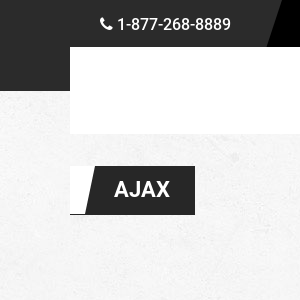Answer the question using only a single word or phrase: 
What geographic area is the realty service focused on?

Ajax